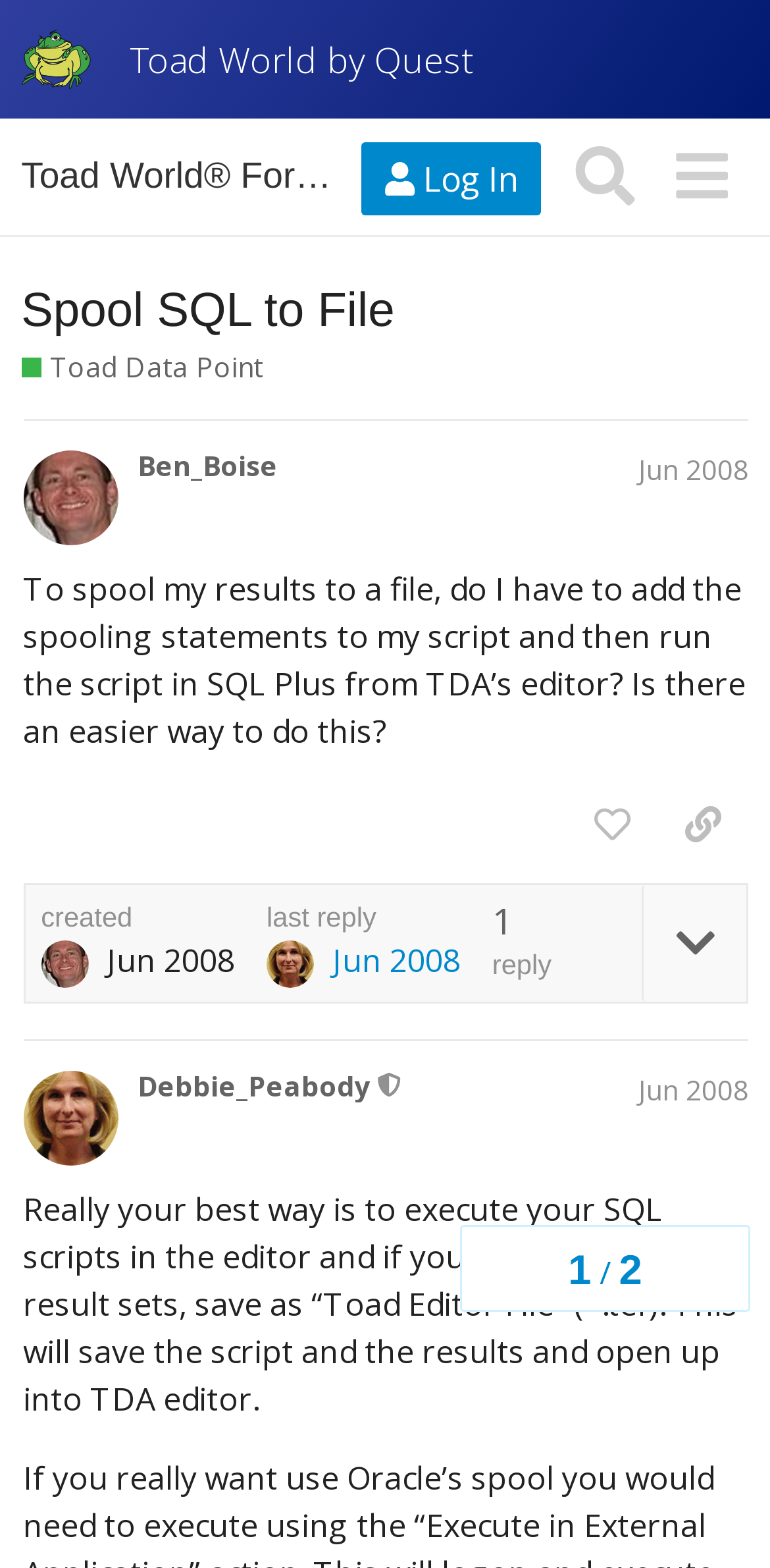Identify the bounding box coordinates necessary to click and complete the given instruction: "Copy a link to this post".

[0.854, 0.501, 0.973, 0.551]